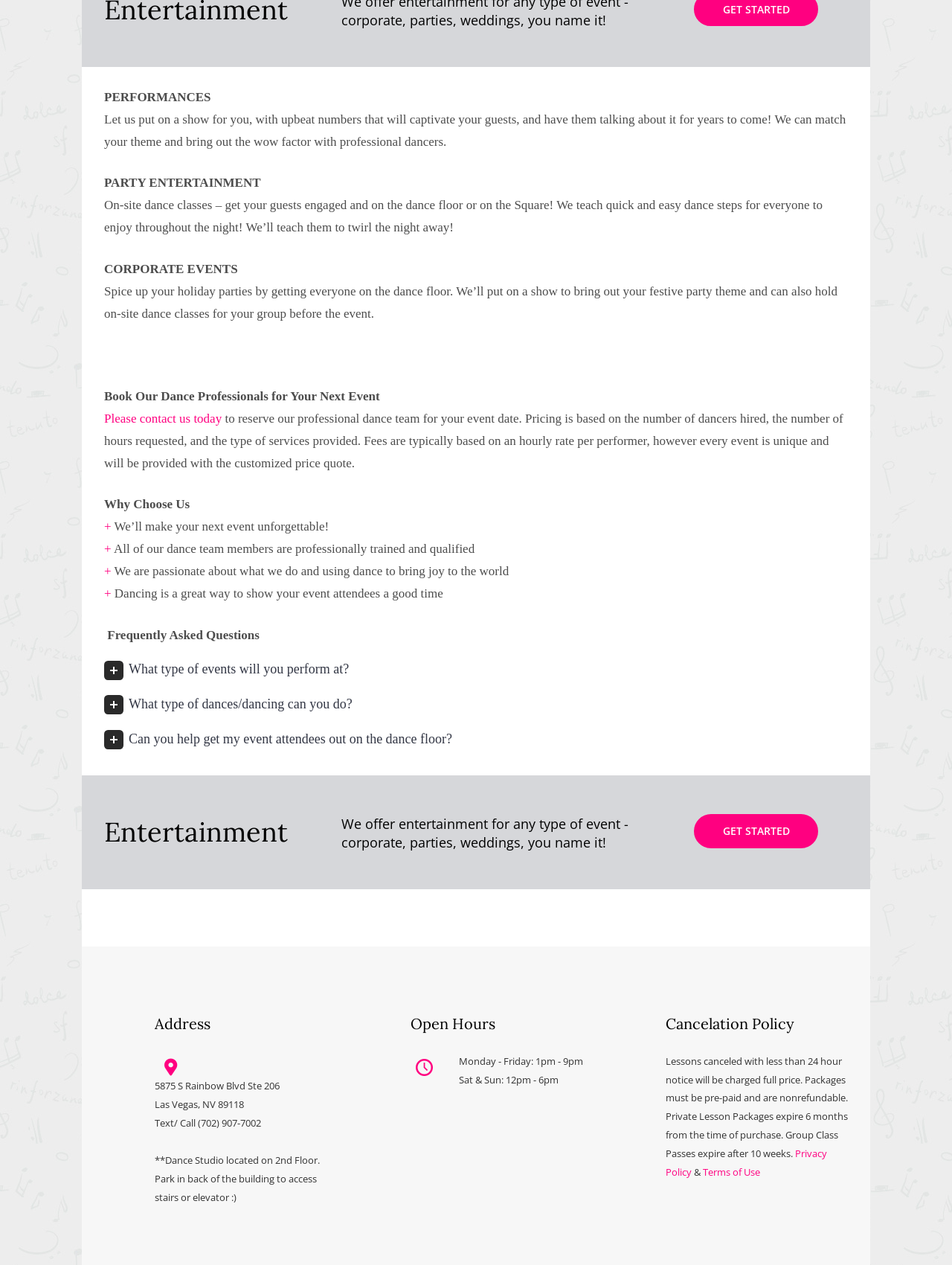Specify the bounding box coordinates (top-left x, top-left y, bottom-right x, bottom-right y) of the UI element in the screenshot that matches this description: Privacy Policy

[0.699, 0.907, 0.869, 0.932]